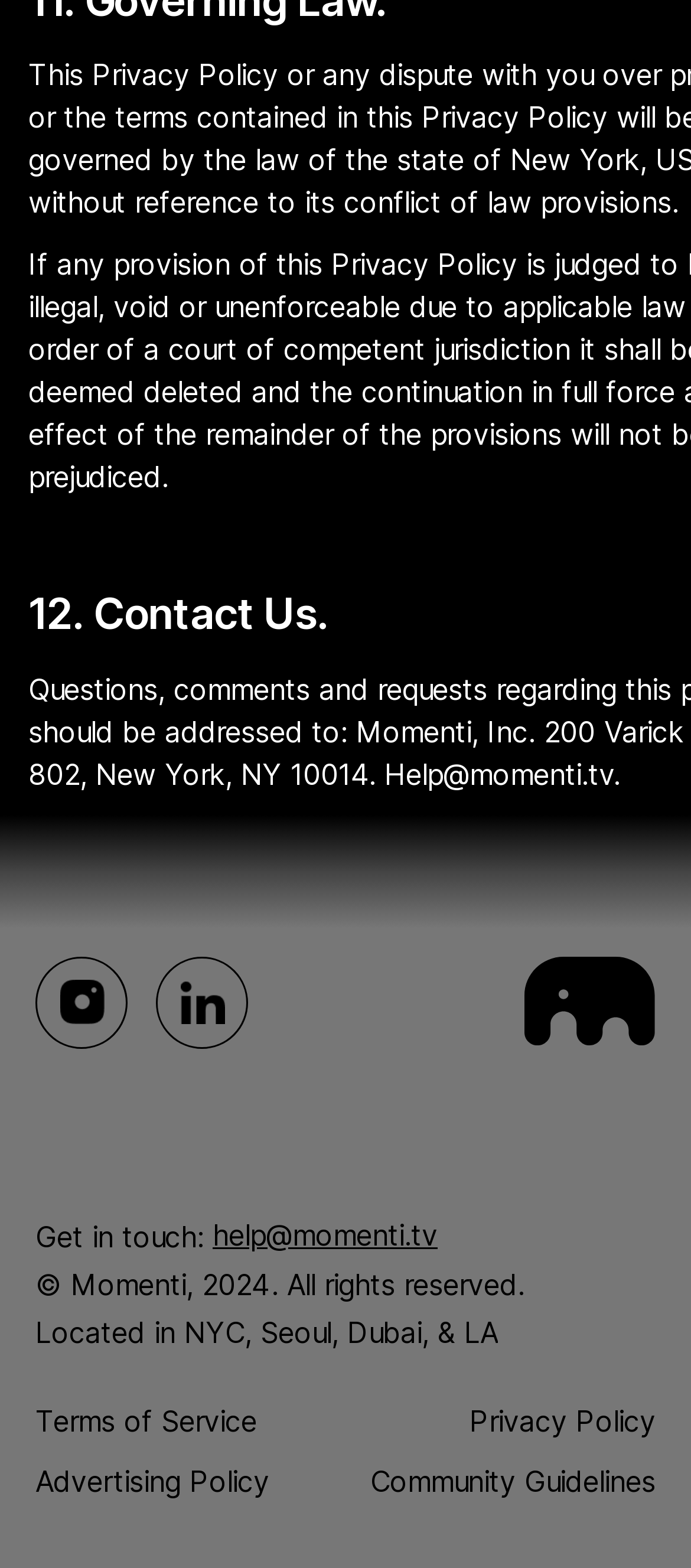Observe the image and answer the following question in detail: What is the company name?

The company name can be determined by looking at the static text at the bottom of the webpage, where it is written as 'M o m e n t i' in individual characters.